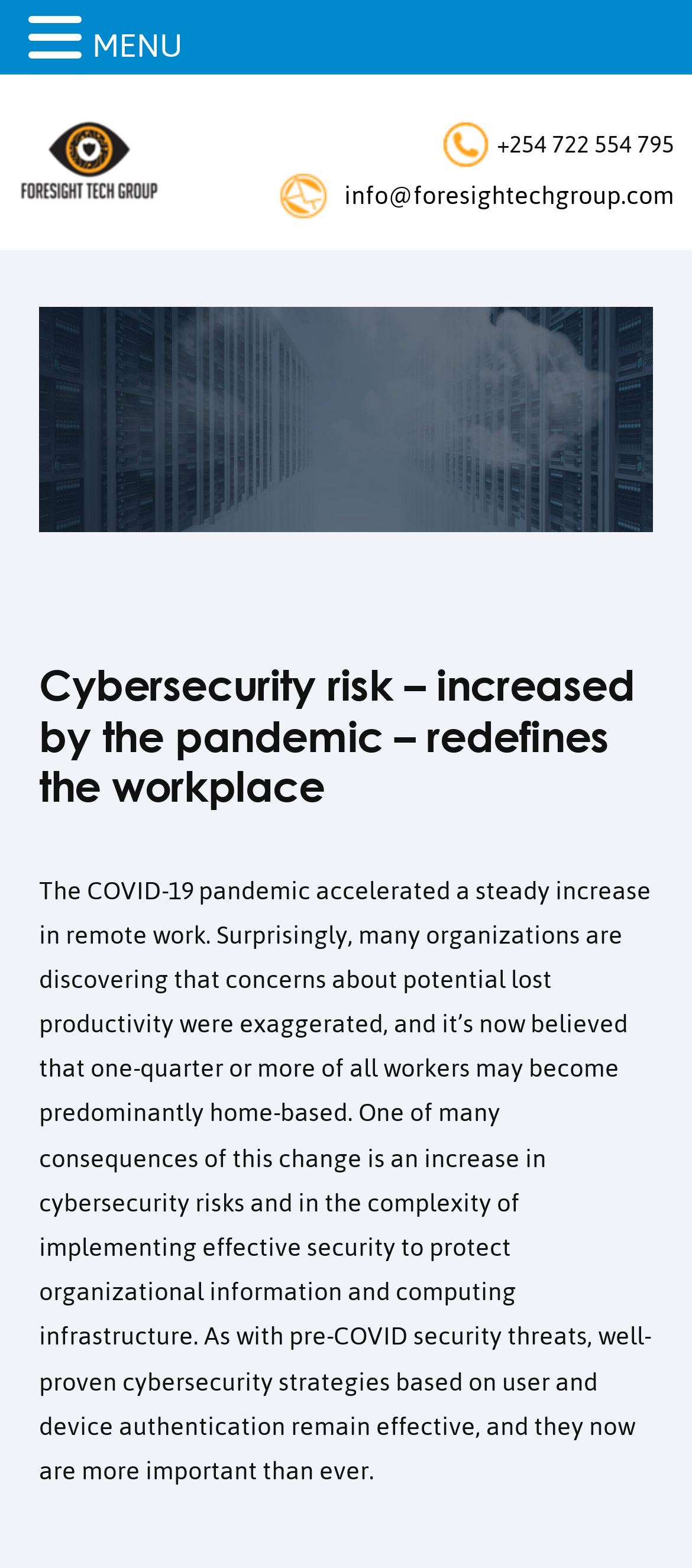What is the name of the company that owns this webpage?
Please provide a detailed and thorough answer to the question.

I found the company name by looking at the link element located at the top left corner of the webpage, which displays the company name as 'Foresight Tech Group'.